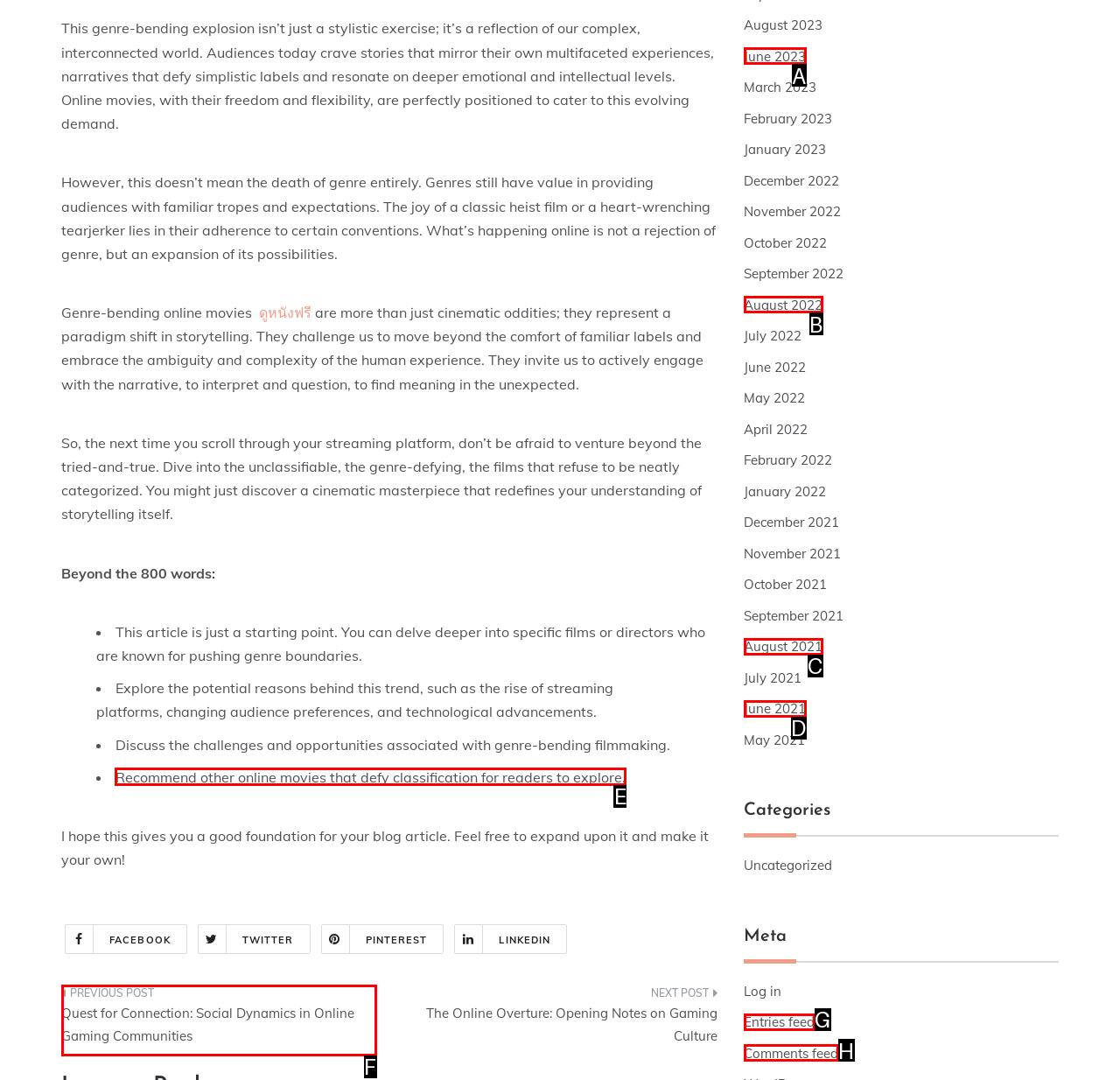Identify the appropriate lettered option to execute the following task: Explore the list of recommended online movies
Respond with the letter of the selected choice.

E